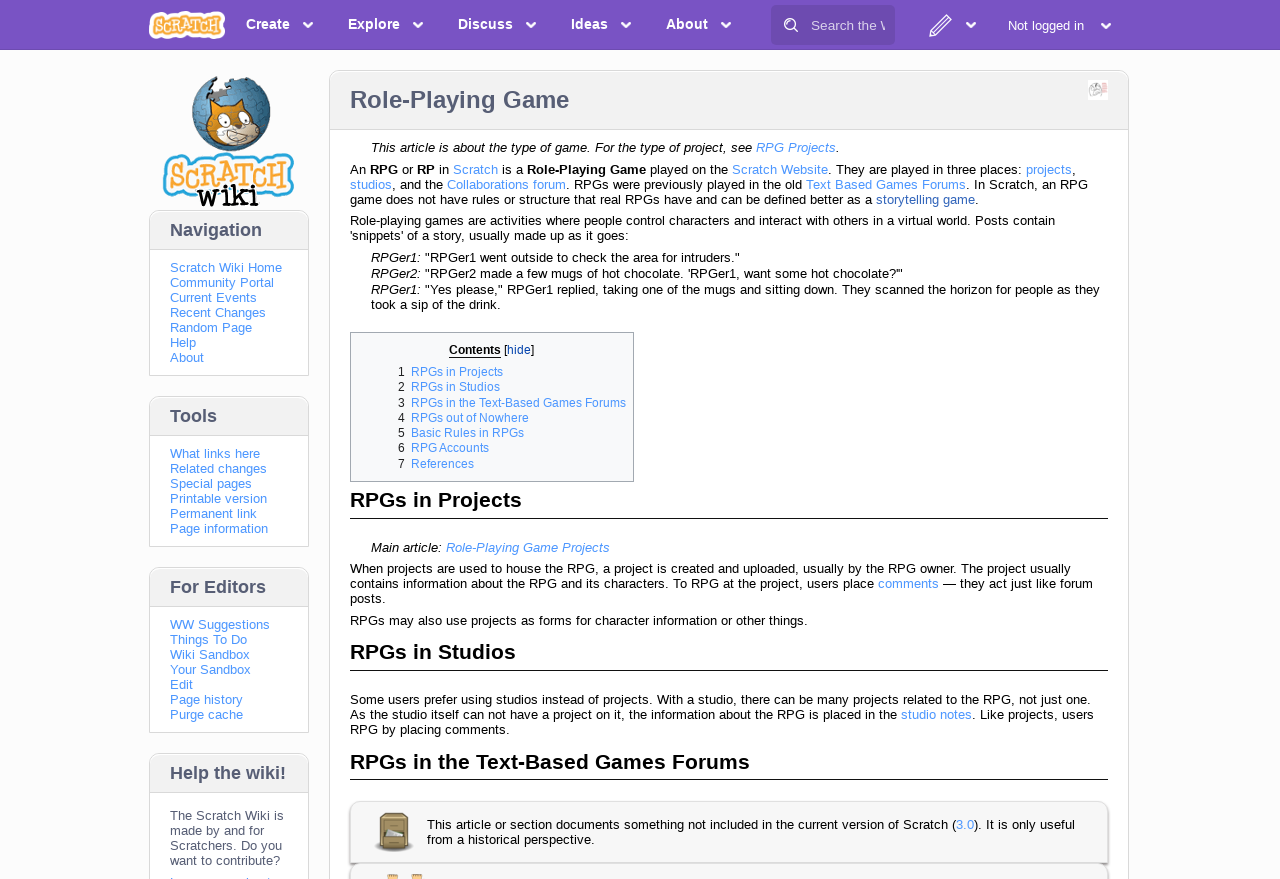Please identify the bounding box coordinates of the clickable area that will allow you to execute the instruction: "Edit this page".

[0.133, 0.77, 0.151, 0.787]